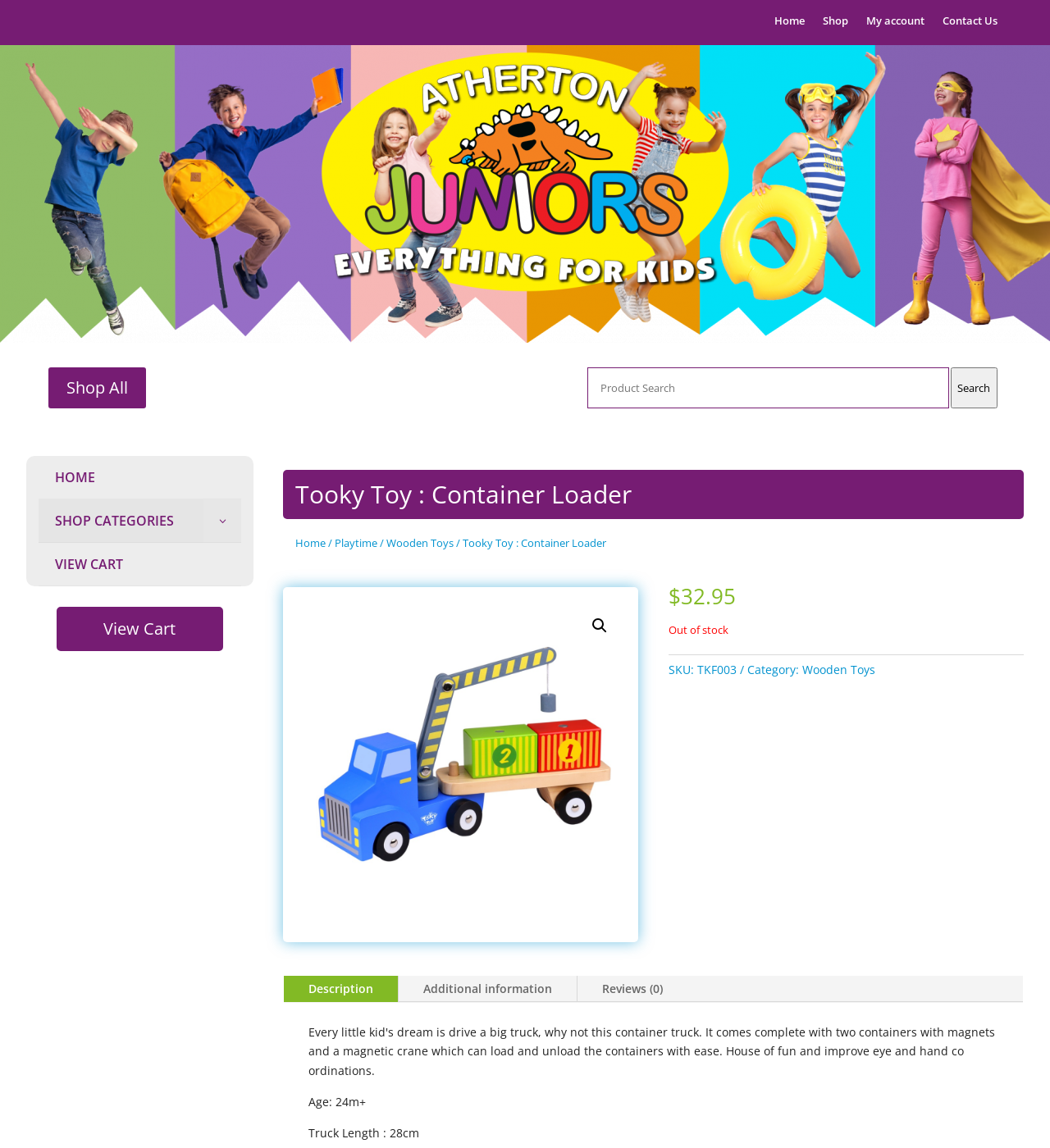What category does the toy belong to?
Based on the image, give a concise answer in the form of a single word or short phrase.

Wooden Toys